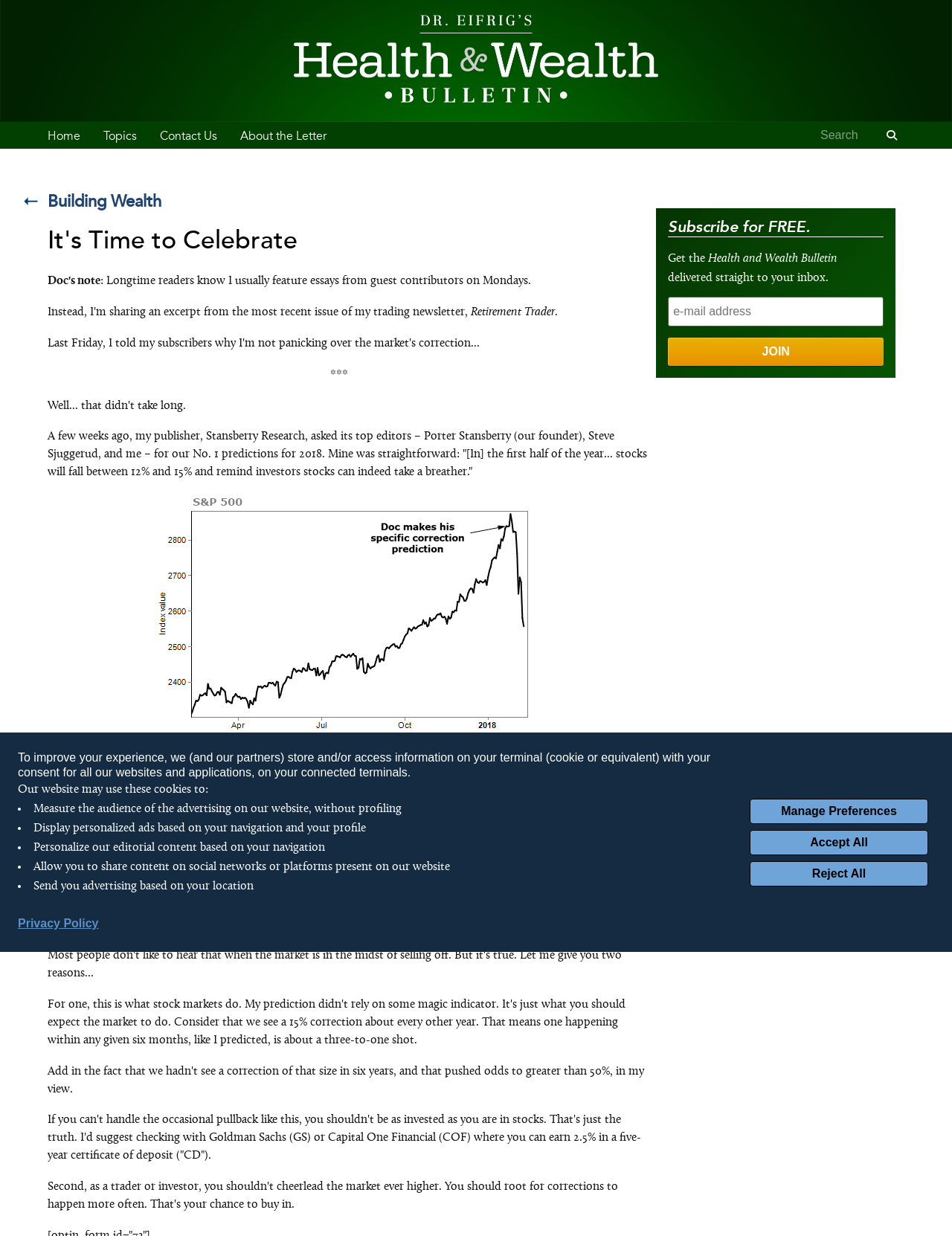Using the information in the image, could you please answer the following question in detail:
What is the name of the newsletter?

I found the answer by looking at the logo image description 'Health and Wealth Bulleting logo' and the text 'Get the Health and Wealth Bulletin delivered straight to your inbox.' which suggests that the newsletter is called Health and Wealth Bulletin.